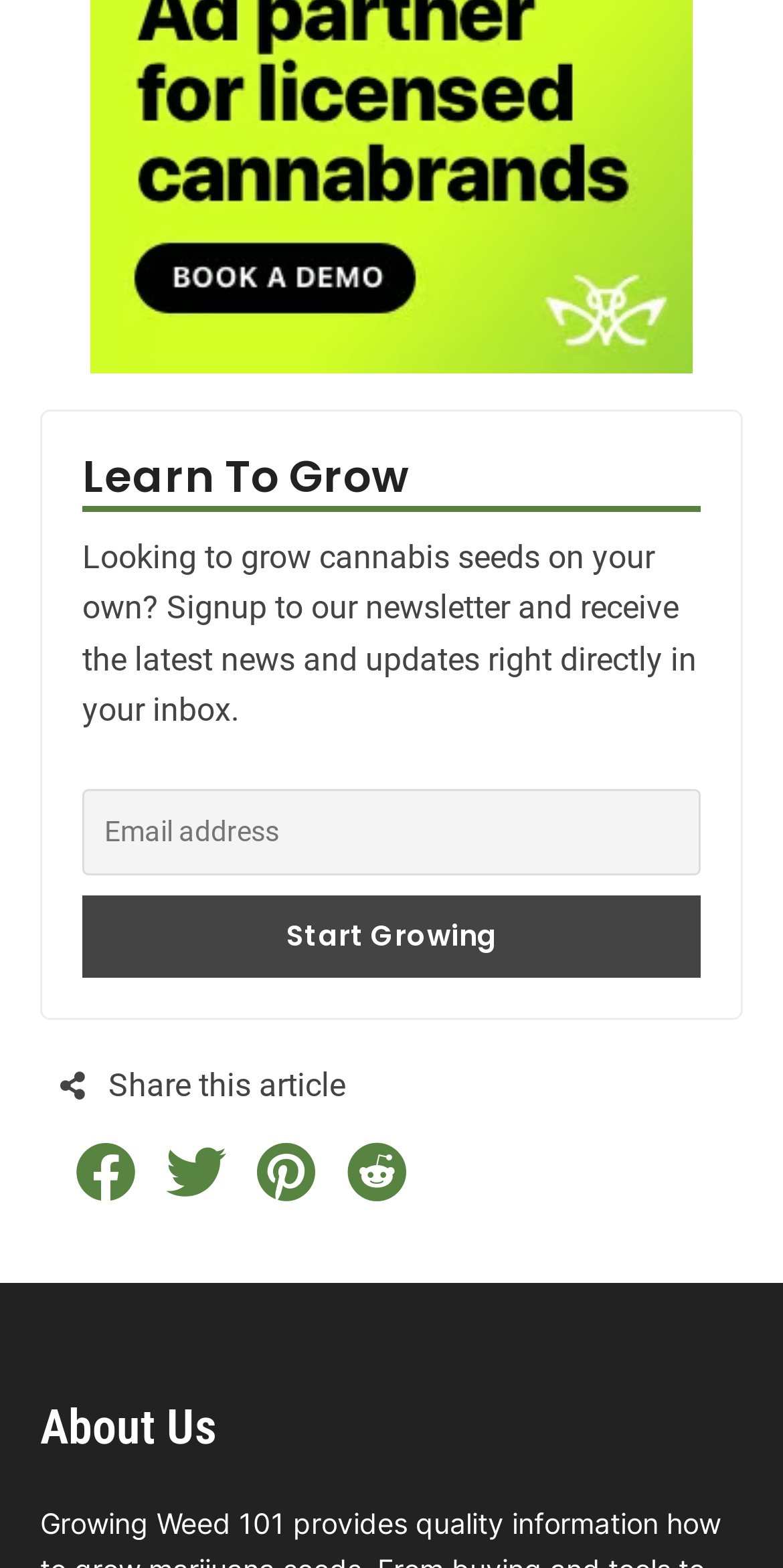Indicate the bounding box coordinates of the clickable region to achieve the following instruction: "Click About Us."

[0.051, 0.893, 0.277, 0.929]